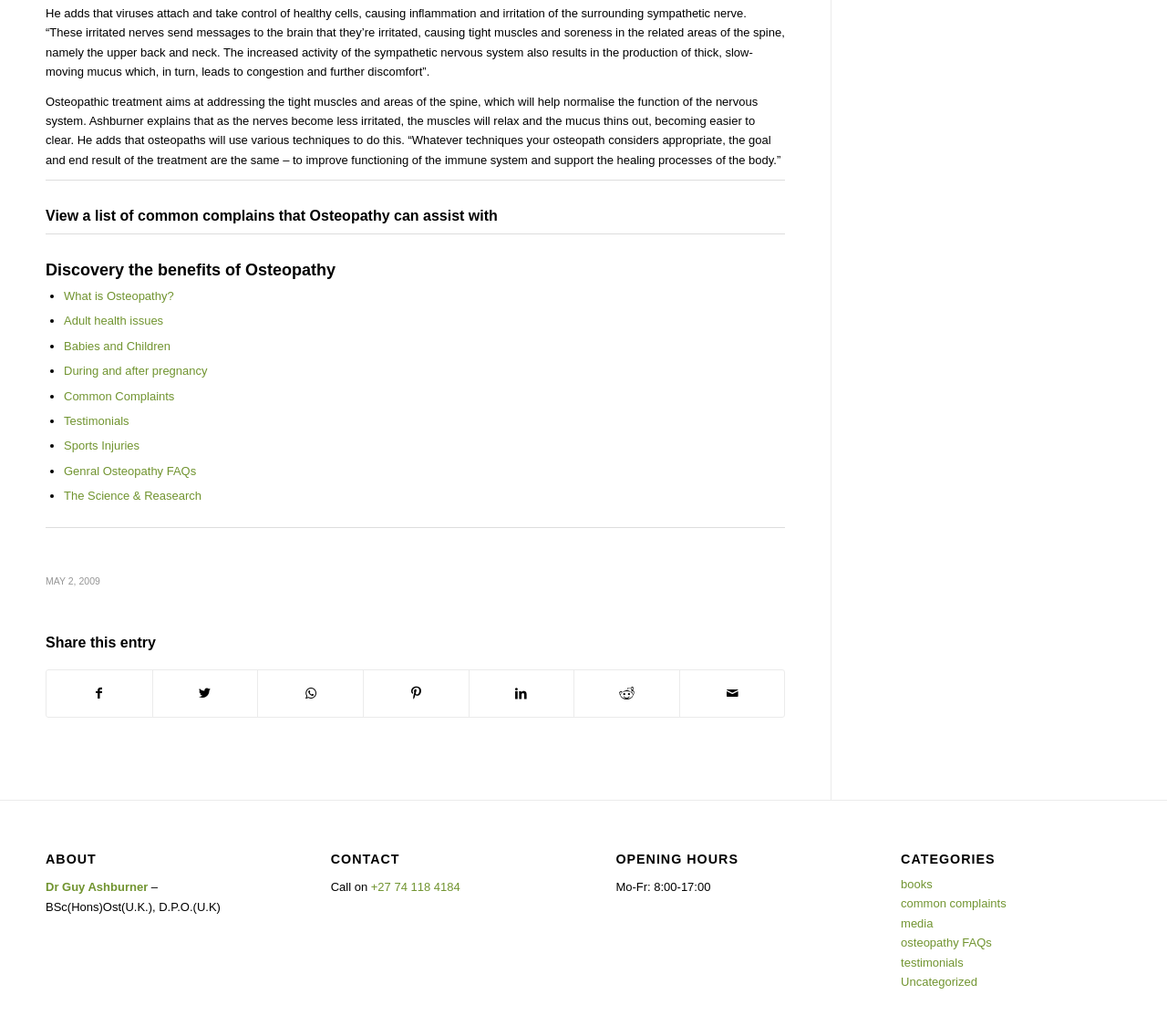Based on the image, provide a detailed and complete answer to the question: 
What are the opening hours of the osteopath's clinic?

The webpage mentions the opening hours of the osteopath's clinic, which are from Monday to Friday, 8:00 am to 17:00 pm.